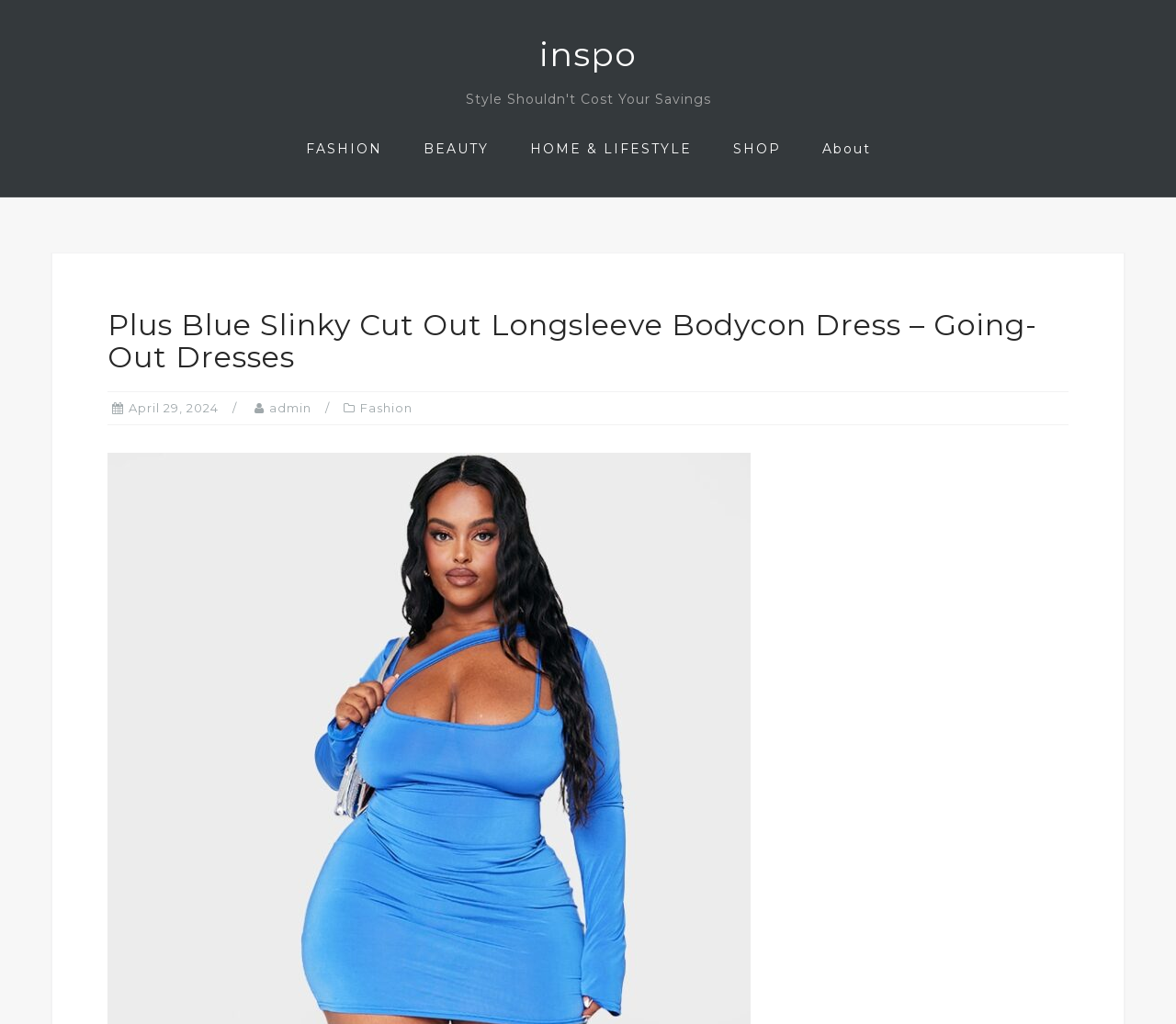Find the bounding box of the element with the following description: "HOME & LIFESTYLE". The coordinates must be four float numbers between 0 and 1, formatted as [left, top, right, bottom].

[0.45, 0.131, 0.588, 0.16]